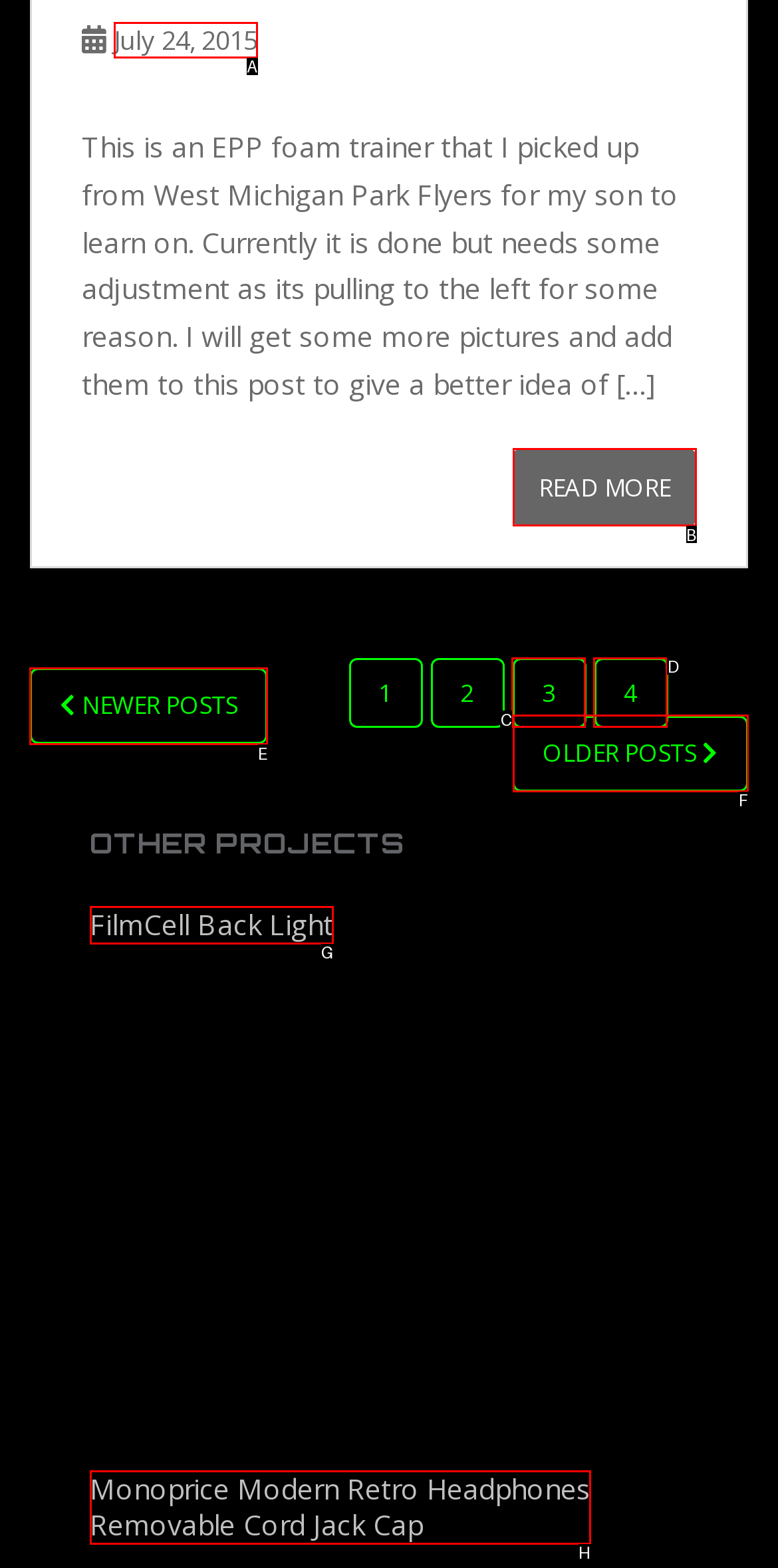Identify the letter of the option to click in order to Go to the 'NEWER POSTS' page. Answer with the letter directly.

E